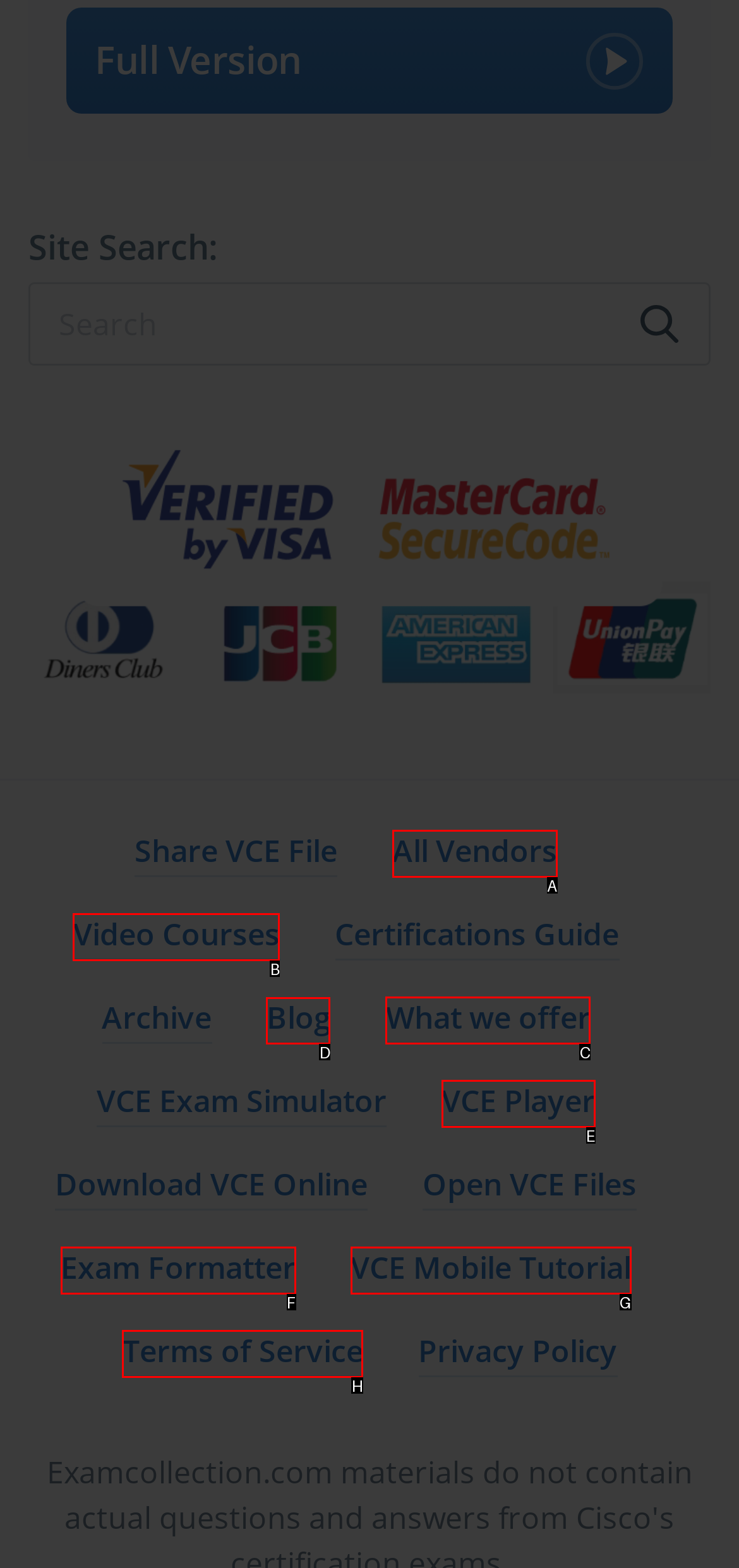To execute the task: View the Blog, which one of the highlighted HTML elements should be clicked? Answer with the option's letter from the choices provided.

D